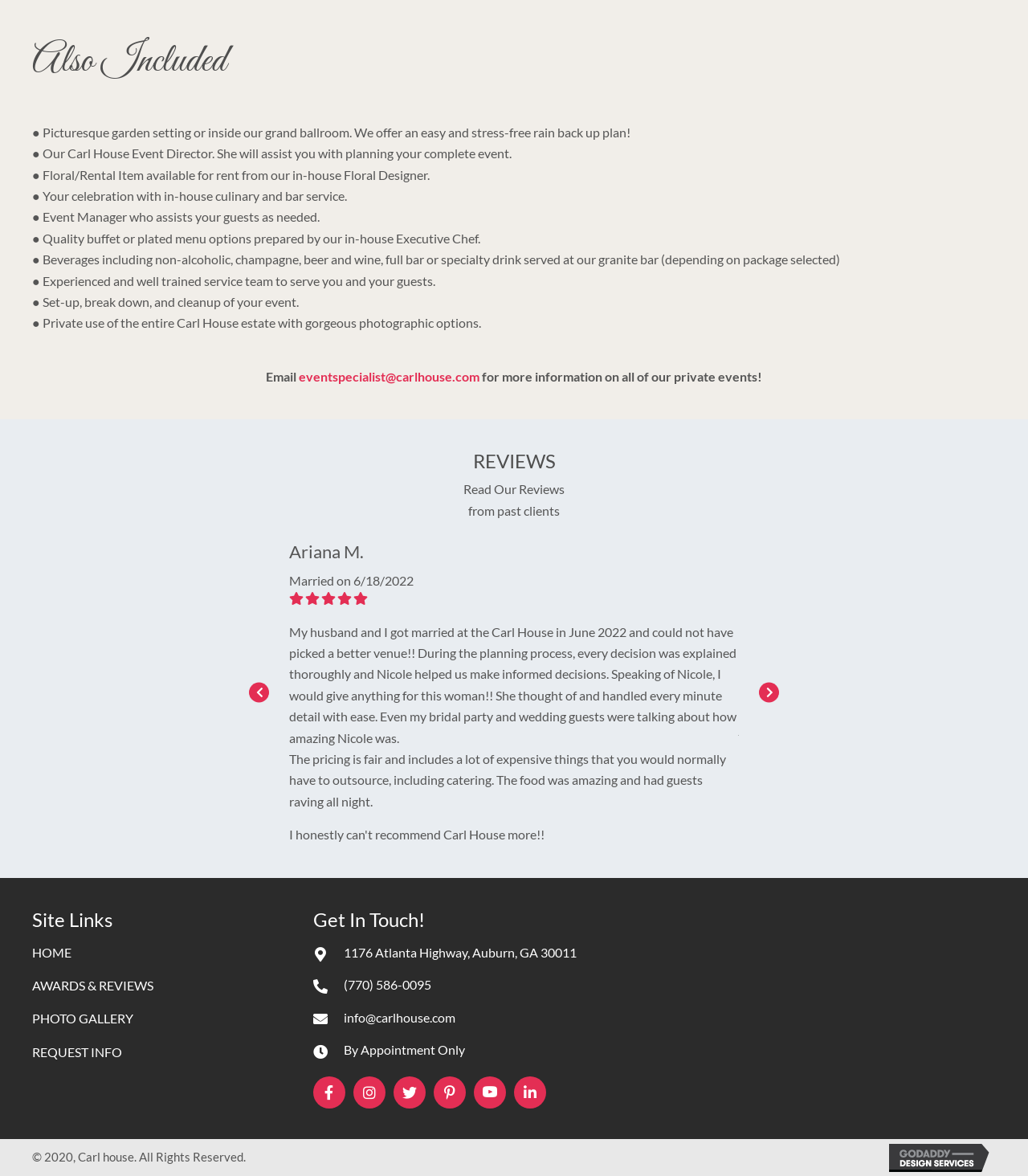Use the details in the image to answer the question thoroughly: 
What is the rating given by Ariana M. in her review?

The answer can be found in the review section where Ariana M.'s review is listed, and next to her name is a label text '5 out of 5 stars'.